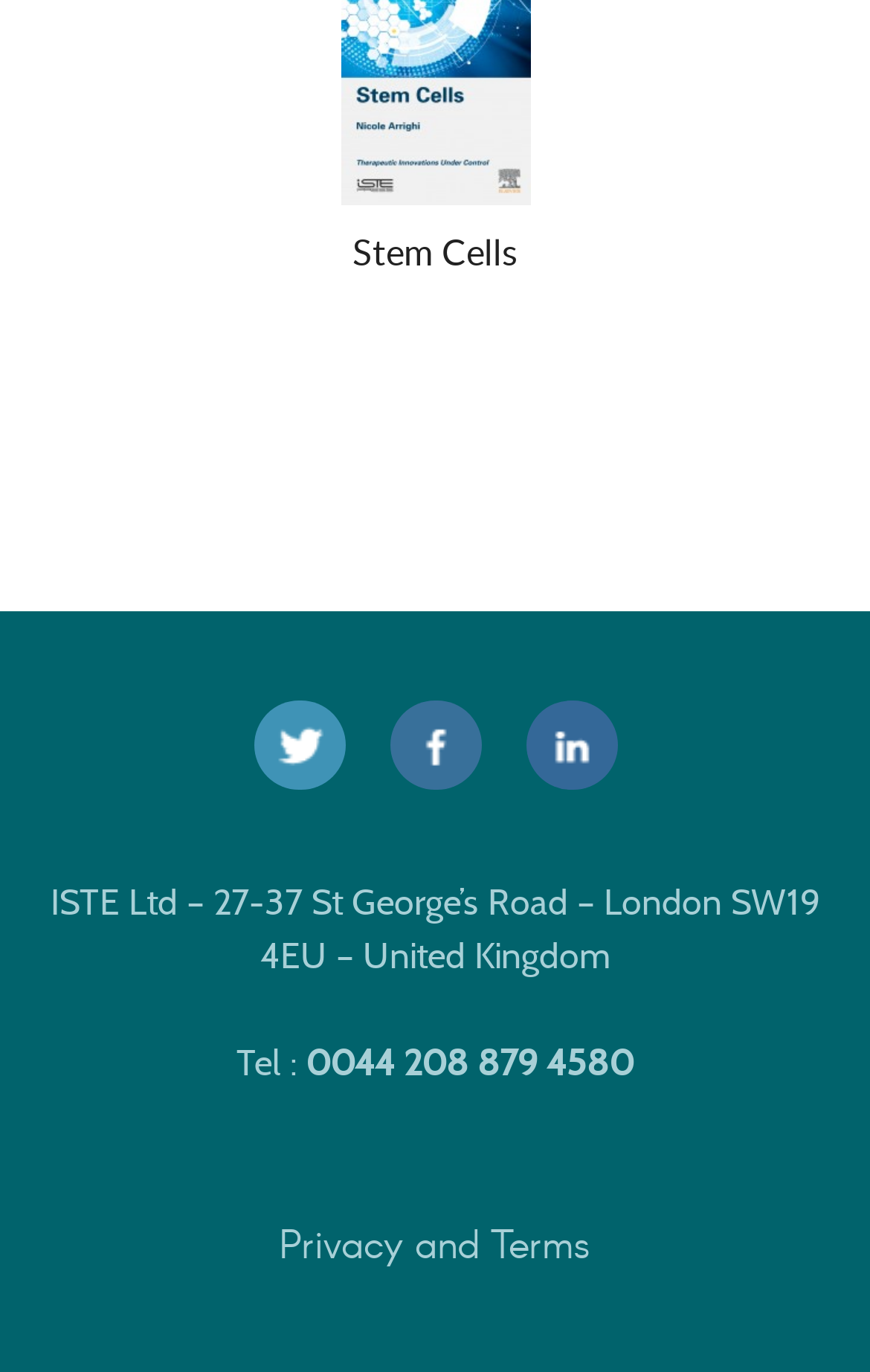What is the layout of the logos on the webpage?
Please provide a comprehensive answer based on the contents of the image.

By examining the bounding box coordinates of the logo elements, I found that they have similar y-coordinates and increasing x-coordinates, indicating that they are arranged side by side on the webpage.